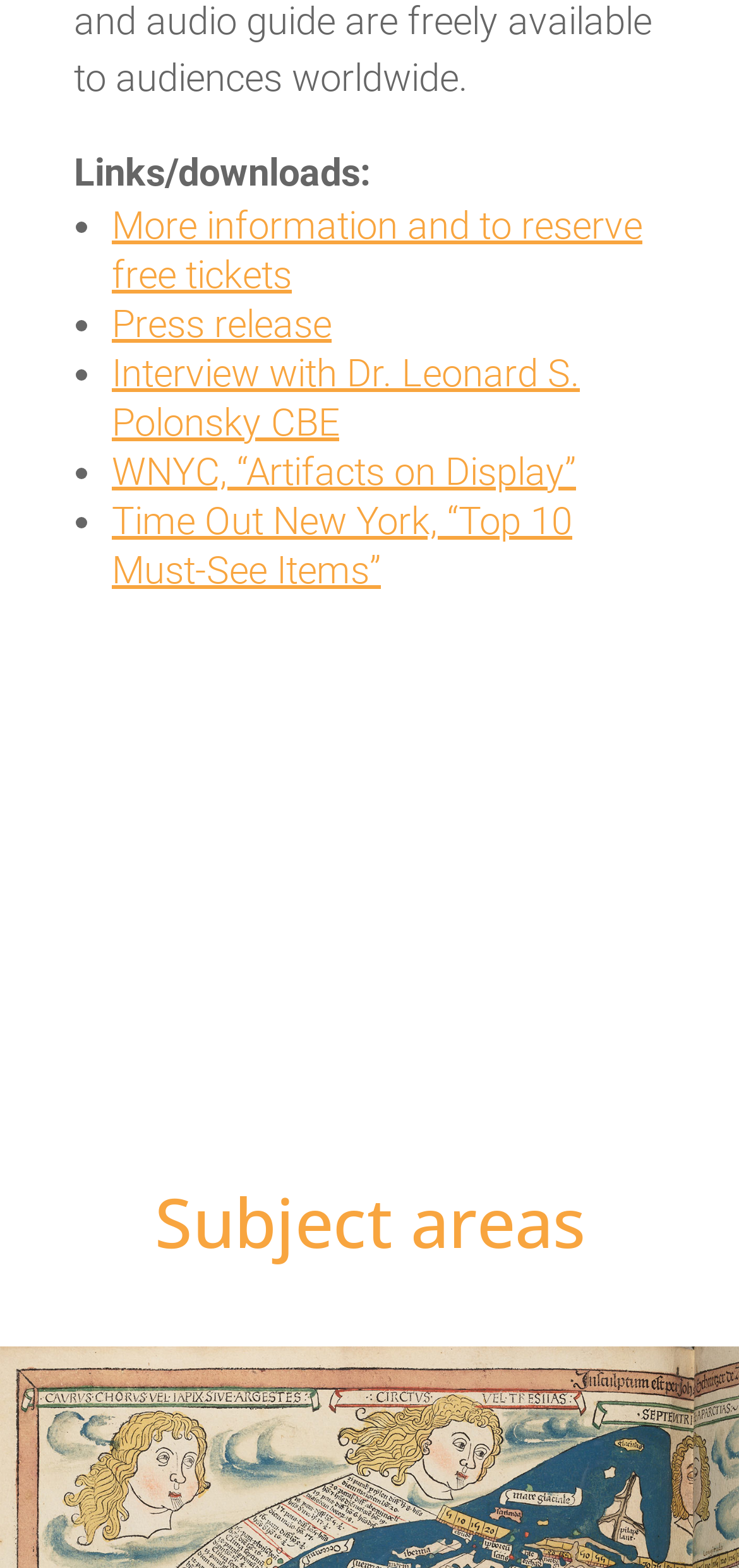How many links are there in the list?
Based on the screenshot, give a detailed explanation to answer the question.

I counted the number of links in the list by identifying the list markers '•' and the corresponding links. There are 5 links in the list.